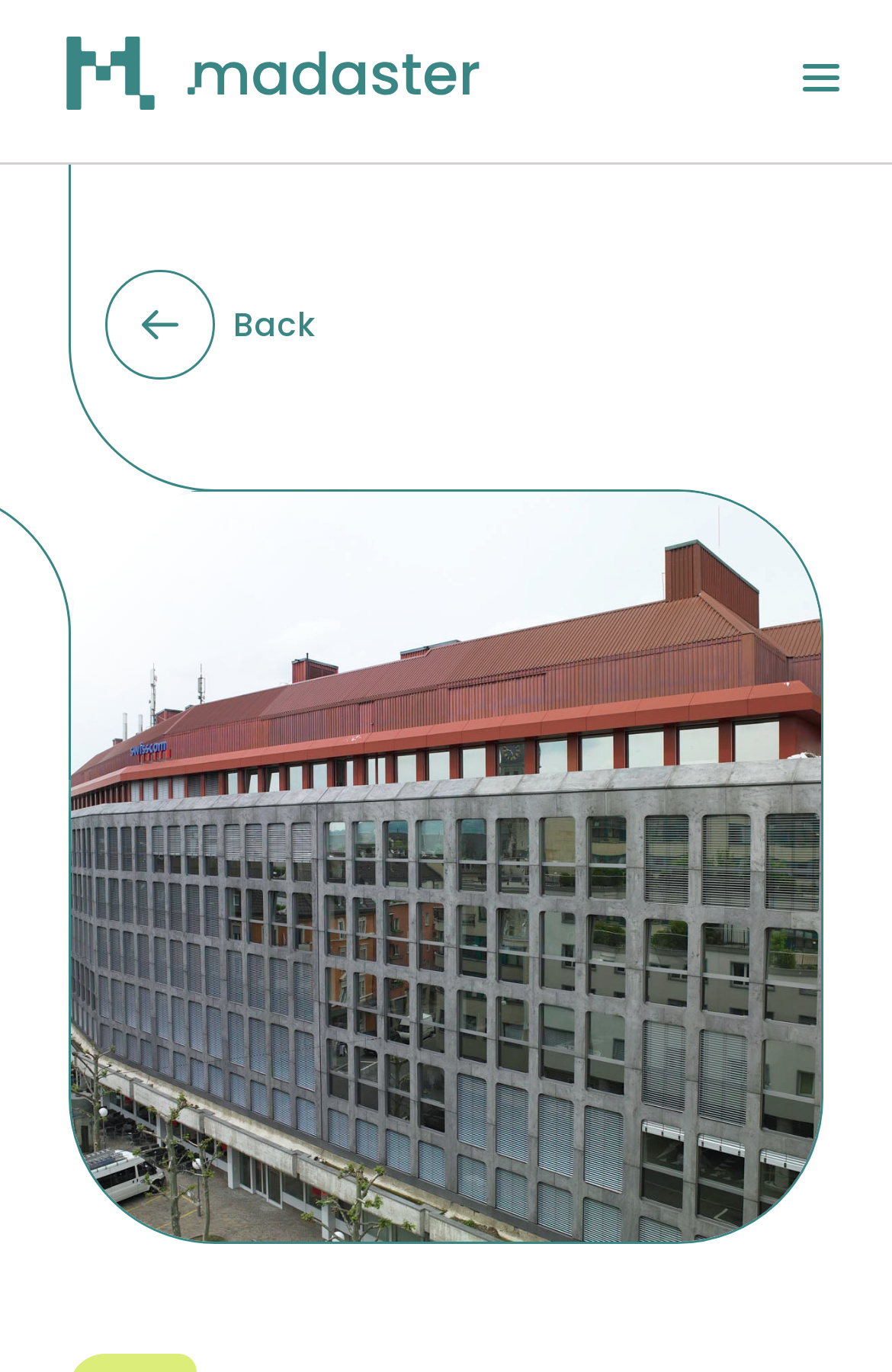How many images are on the webpage?
Look at the image and respond with a one-word or short phrase answer.

4